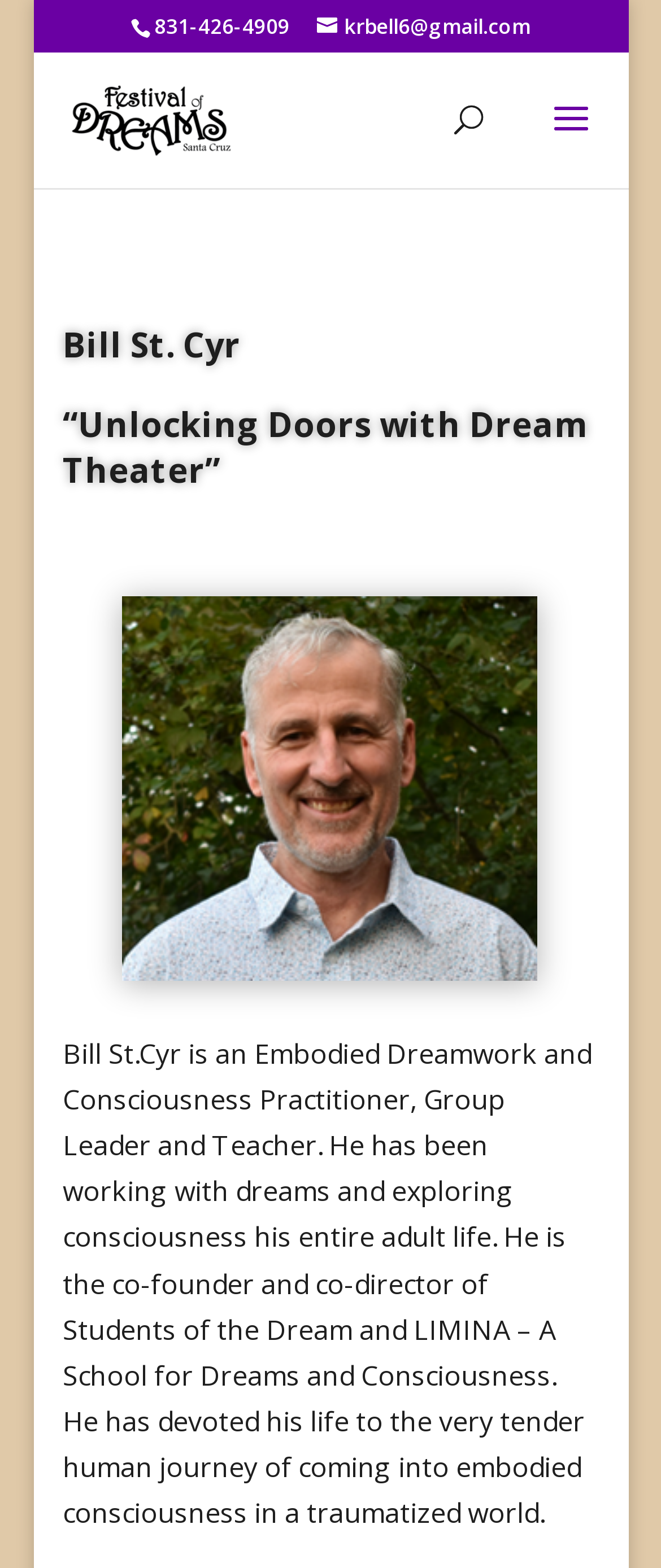Identify the bounding box for the UI element described as: "krbell6@gmail.com". Ensure the coordinates are four float numbers between 0 and 1, formatted as [left, top, right, bottom].

[0.479, 0.008, 0.803, 0.026]